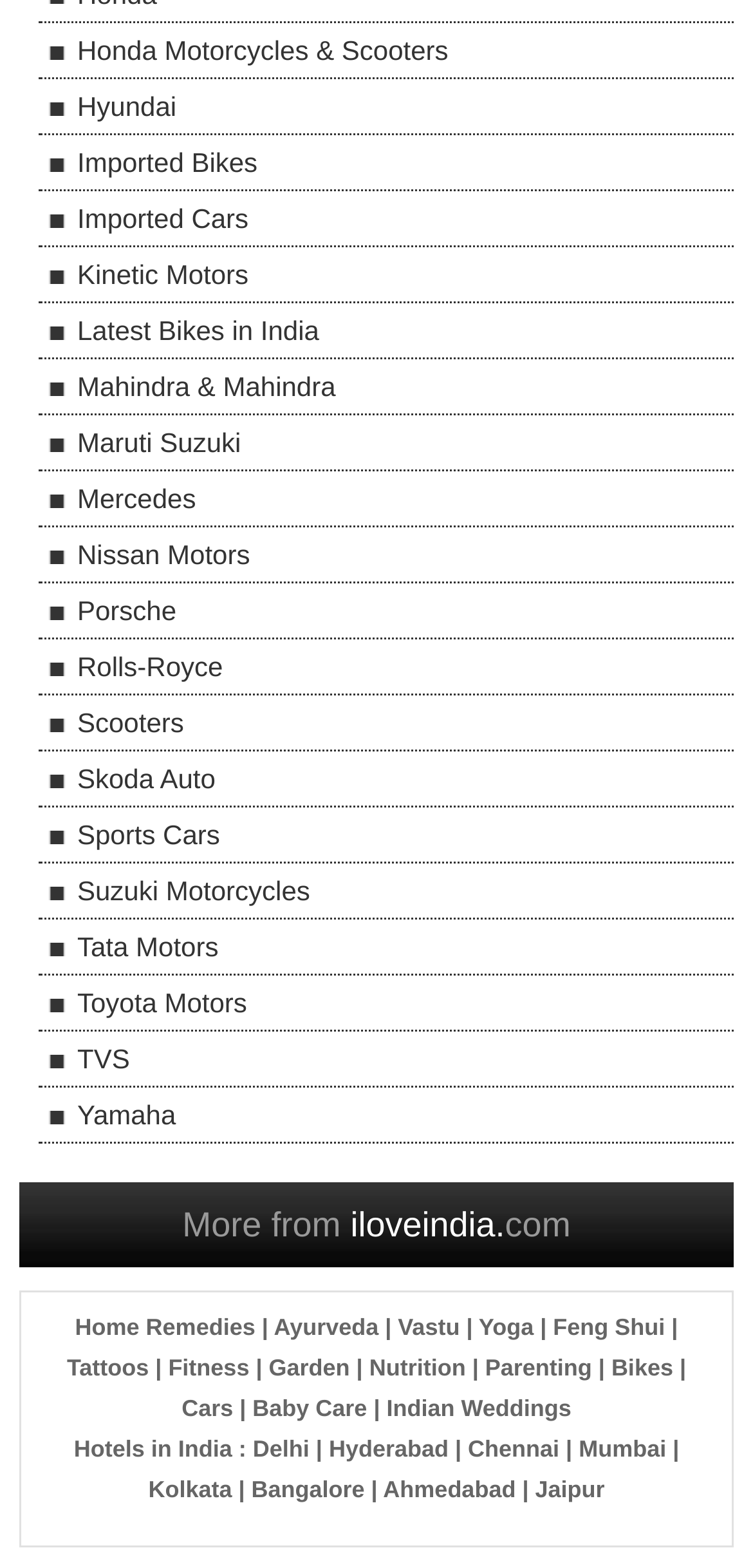Please identify the bounding box coordinates of the area I need to click to accomplish the following instruction: "Check out Hotels in Delhi".

[0.336, 0.915, 0.419, 0.933]